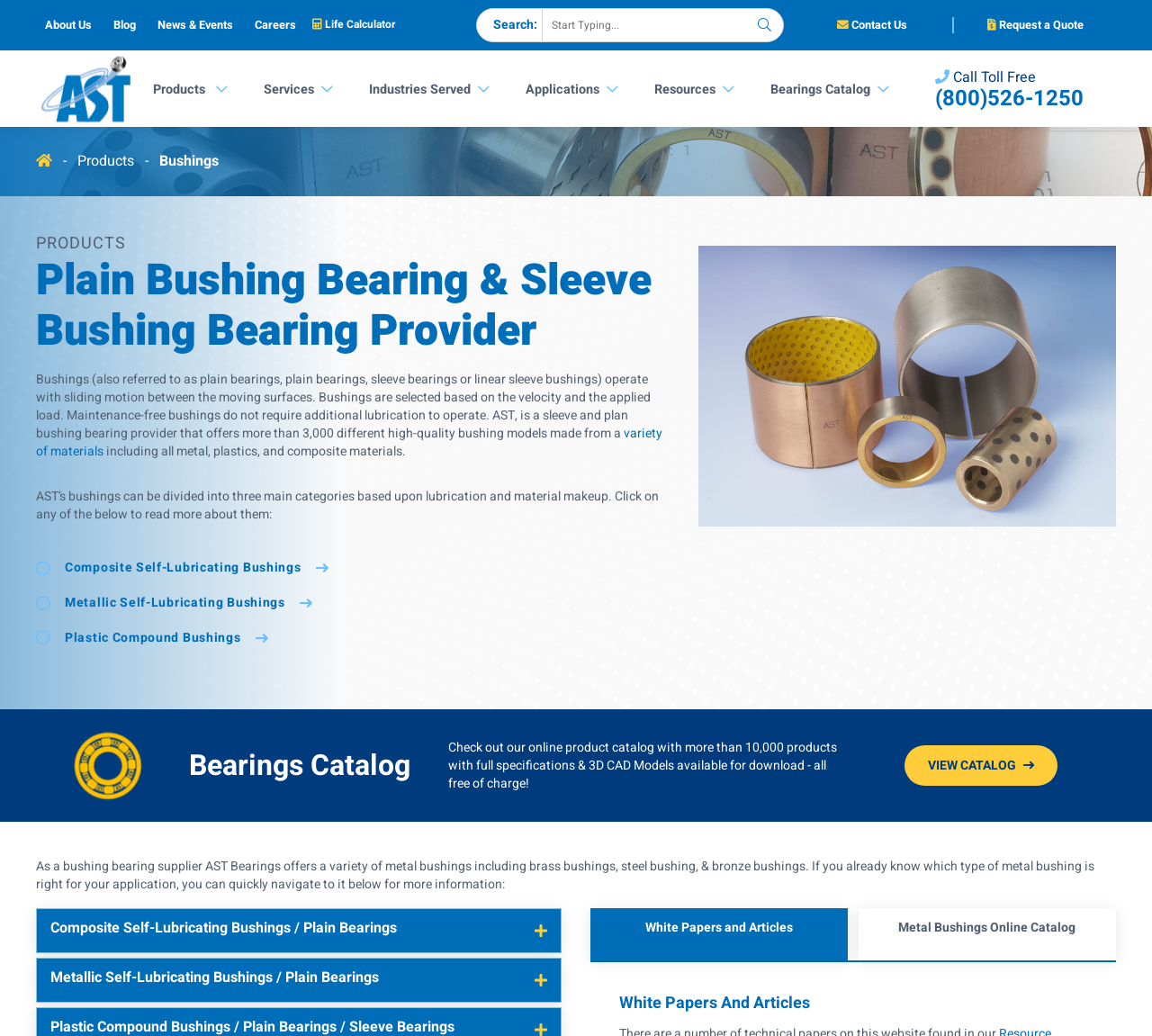How many bushing models does AST supply?
Please craft a detailed and exhaustive response to the question.

The answer can be found in the webpage's meta description, which states 'AST supplies over 3,000 bushing models...'.